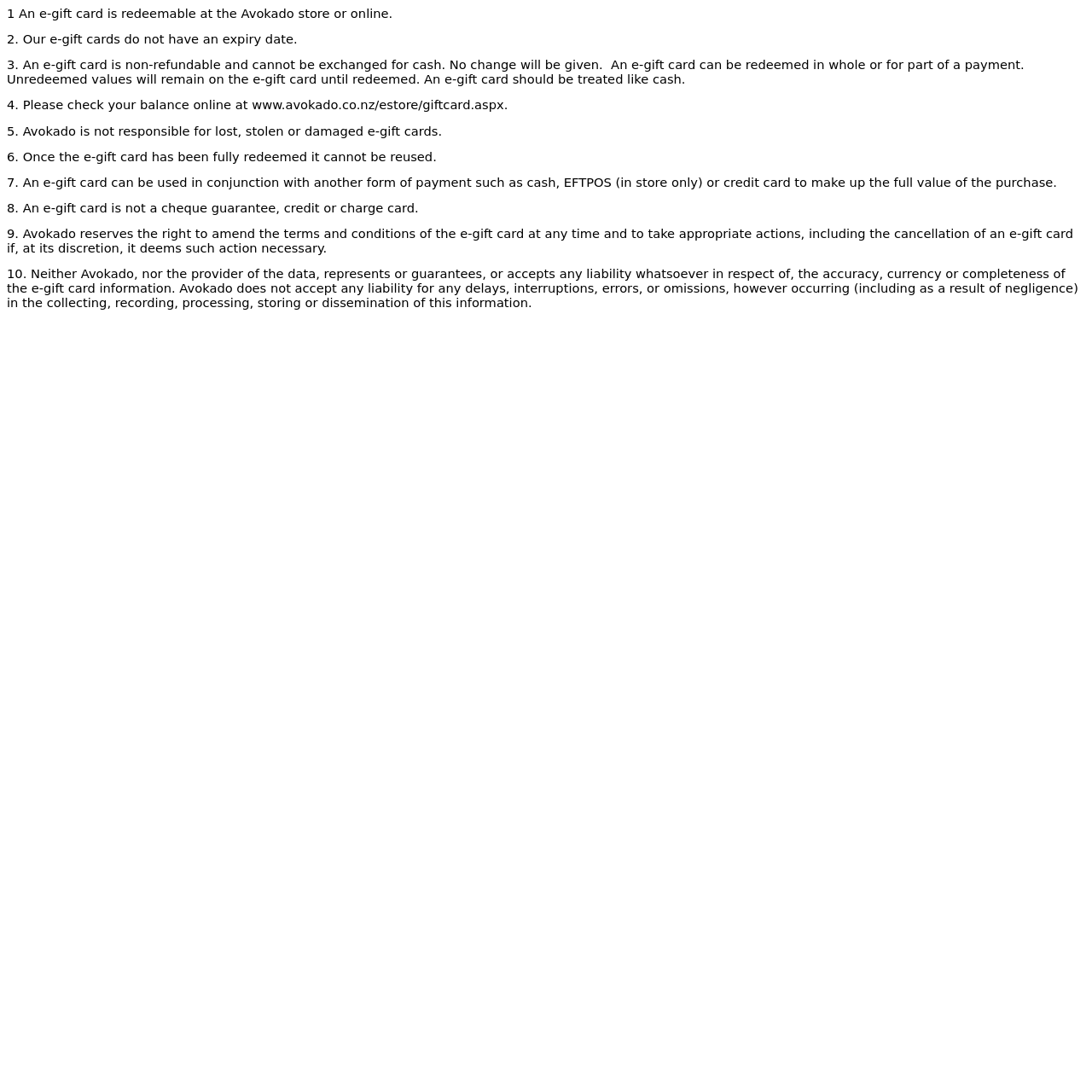Give a one-word or short phrase answer to the question: 
What is an e-gift card redeemable at?

Avokado store or online